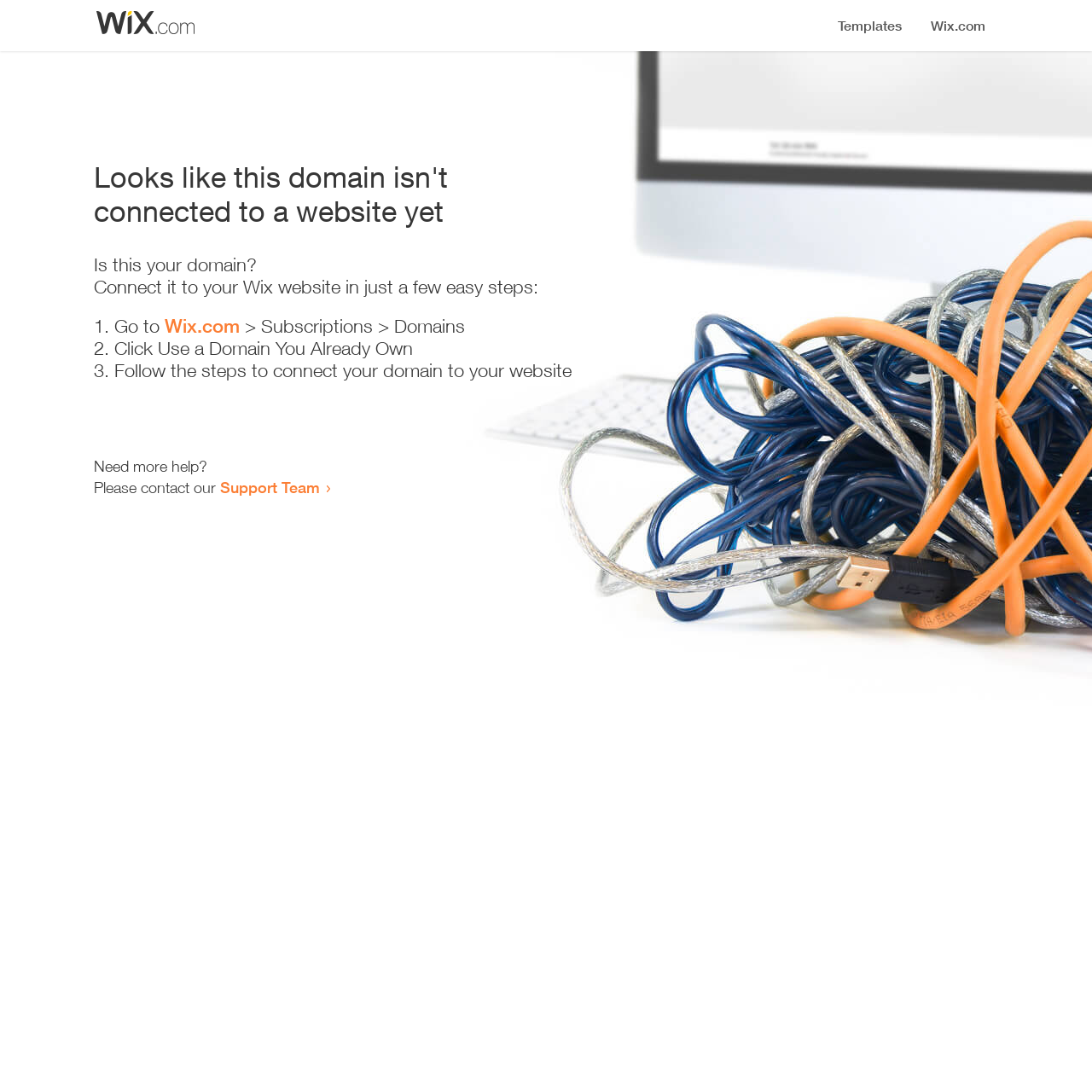Please determine the bounding box coordinates for the UI element described as: "Support Team".

[0.202, 0.438, 0.293, 0.455]